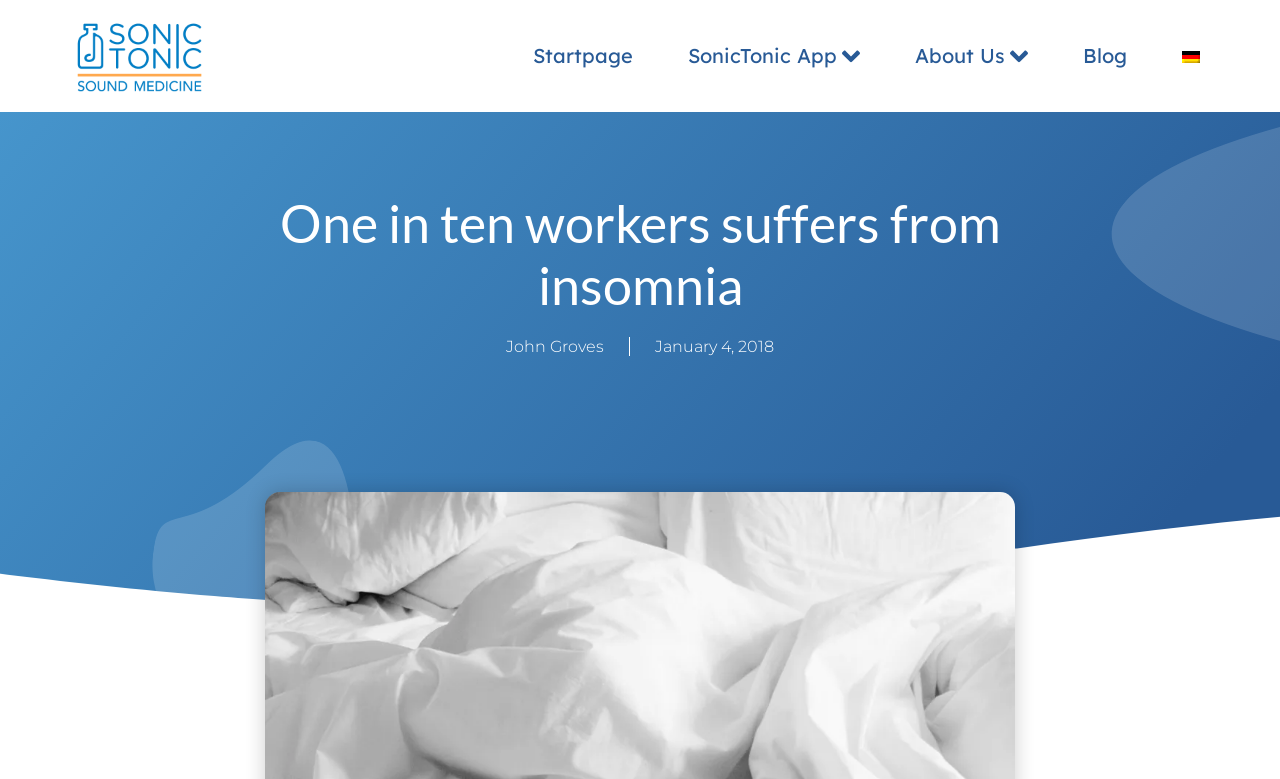Summarize the webpage comprehensively, mentioning all visible components.

The webpage is about SonicTonic, a self-help tool for improving mental state and quality of life. At the top, there is a navigation menu with five links: "Startpage", "SonicTonic App", "About Us", "Blog", and "German". Each link has a corresponding image next to it, except for "Startpage" and "SonicTonic App". The "German" link has a small flag icon.

Below the navigation menu, there is a heading that reads "One in ten workers suffers from insomnia". Underneath this heading, there are two links: "John Groves" and "January 4, 2018", which appear to be the author and date of an article or blog post.

The overall layout of the webpage is organized, with clear headings and concise text. The navigation menu is prominently displayed at the top, making it easy to access different sections of the website.